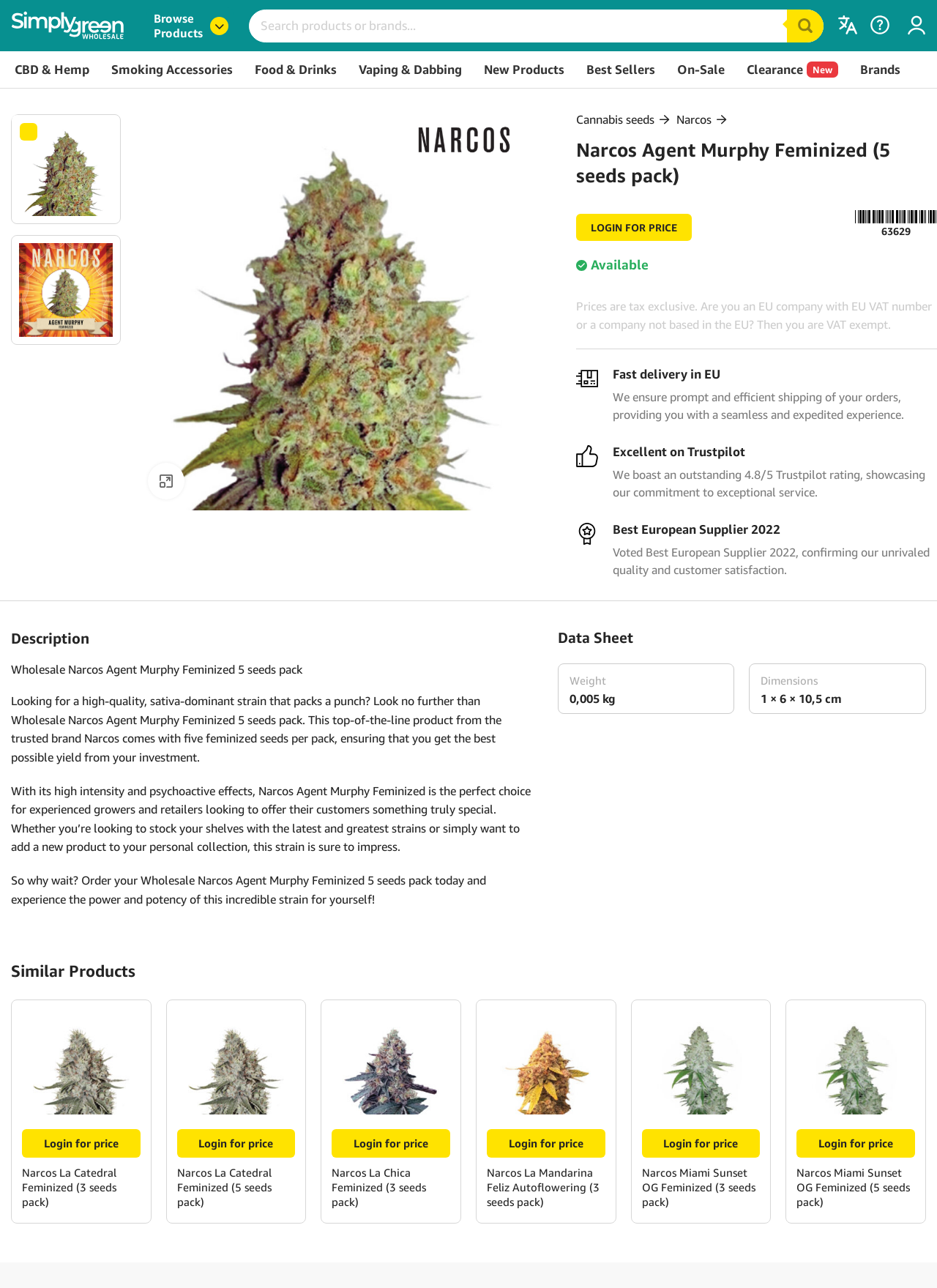What is the rating of the supplier?
Based on the screenshot, provide a one-word or short-phrase response.

4.8/5